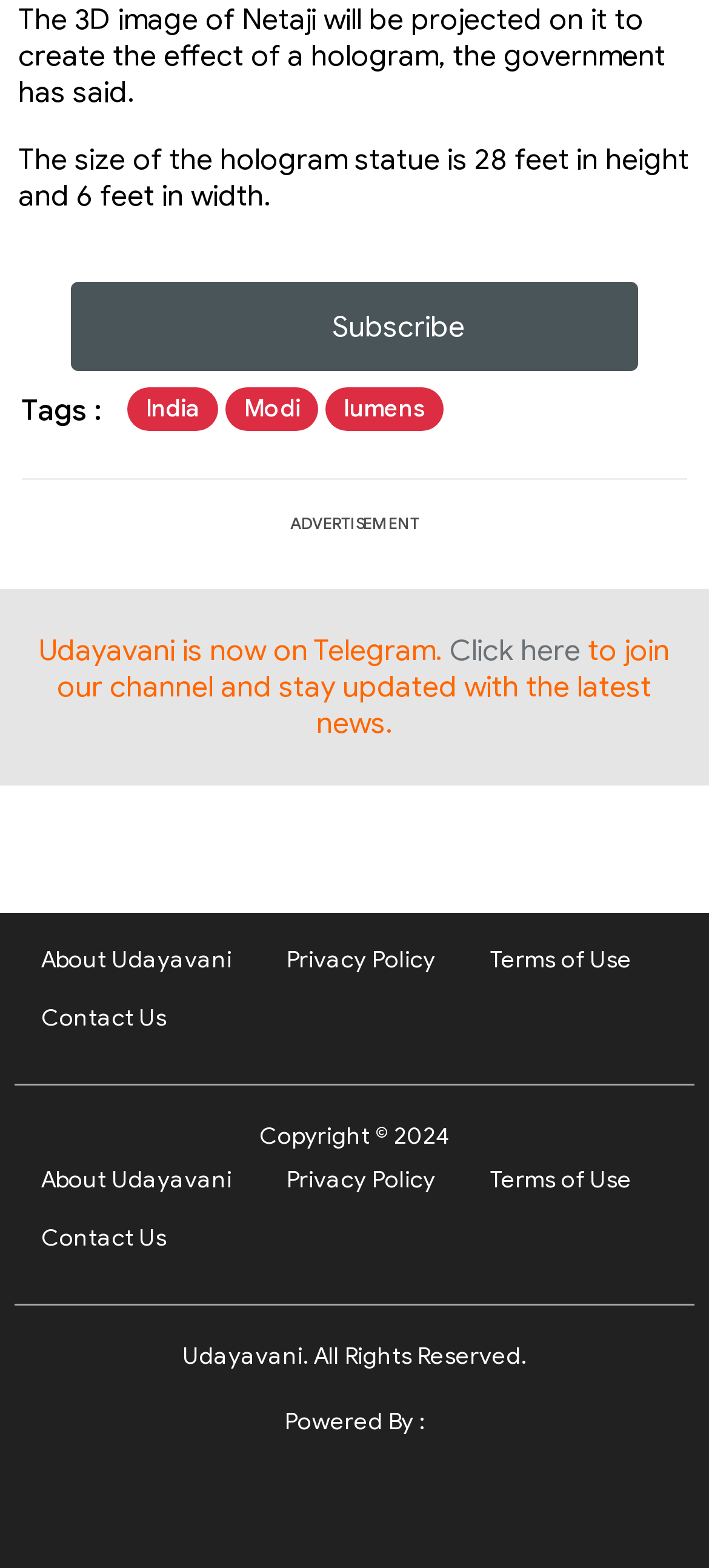Where can users join the news channel's Telegram?
Could you answer the question in a detailed manner, providing as much information as possible?

The StaticText element 'Udayavani is now on Telegram.' is followed by a link 'Click here', which suggests that users can join the news channel's Telegram by clicking on that link.